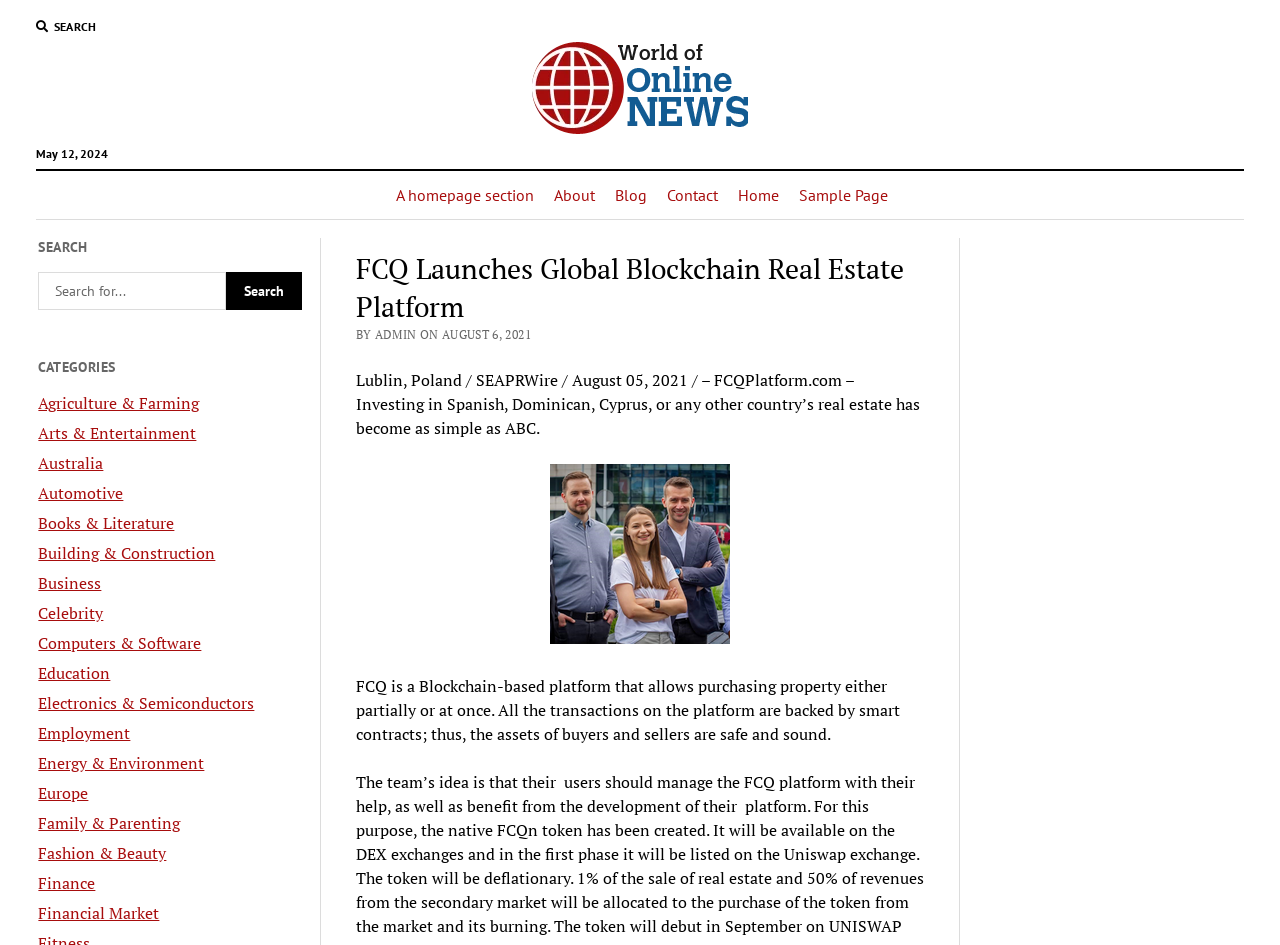What is the title or heading displayed on the webpage?

FCQ Launches Global Blockchain Real Estate Platform